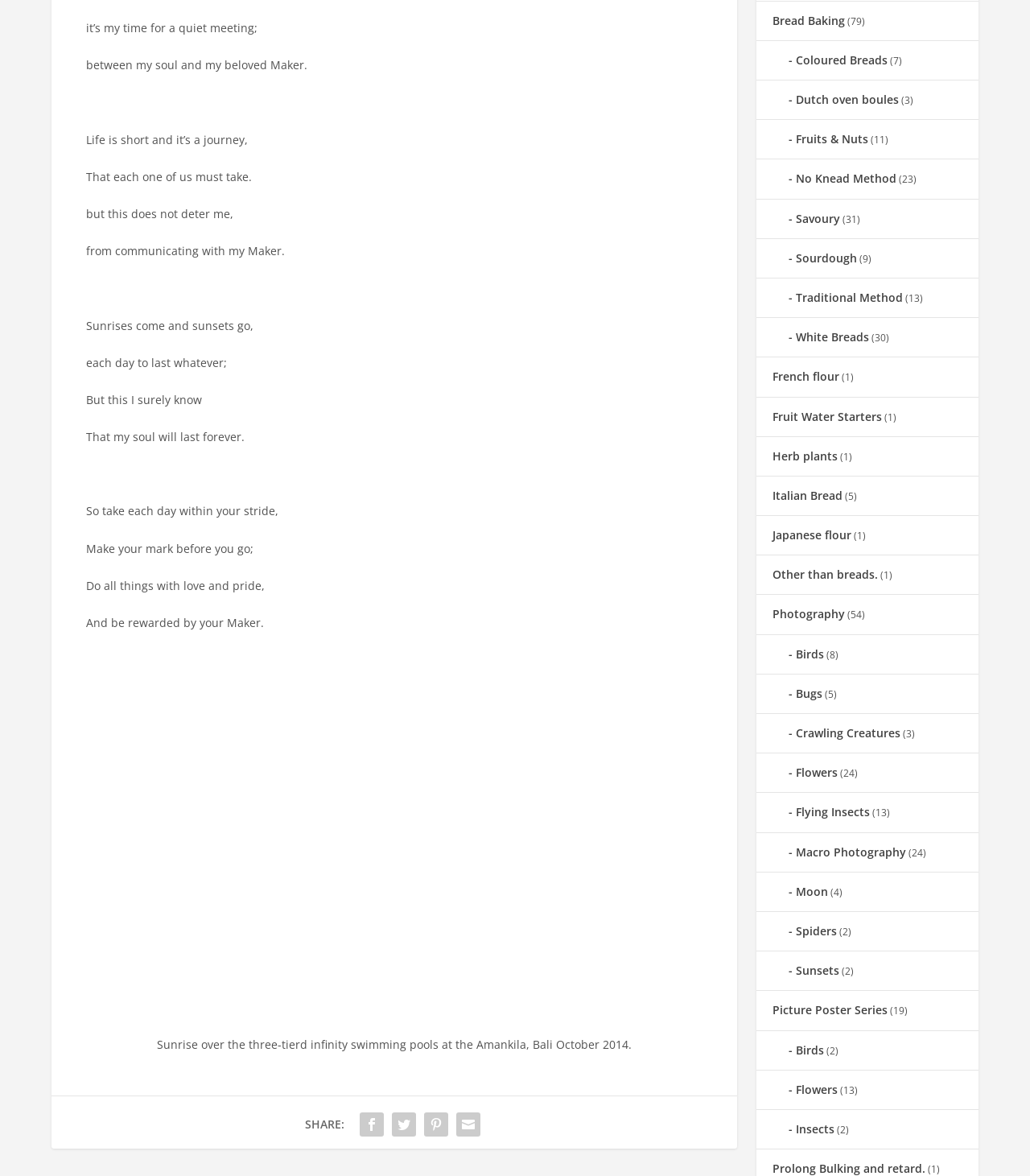Please identify the bounding box coordinates of the element I need to click to follow this instruction: "Read the article about NICE recommends ‘game changer’ wearable tech for type 1 diabetes".

None